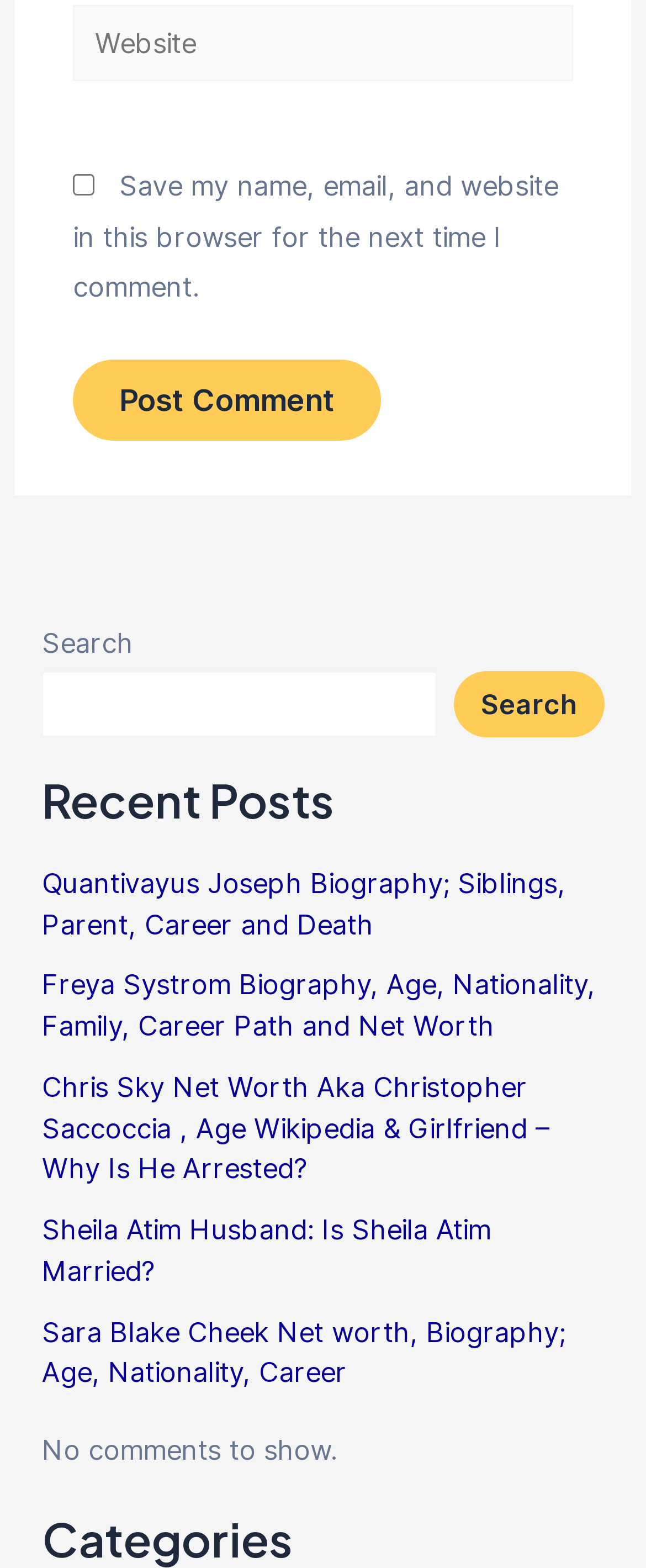Please provide a one-word or phrase answer to the question: 
What is the function of the checkbox?

Save comment info